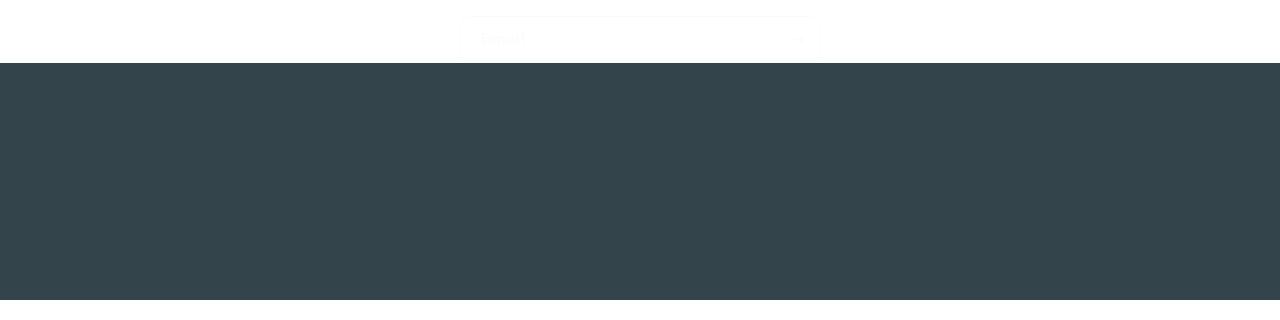How many links are there in the footer section?
Look at the image and respond with a single word or a short phrase.

7